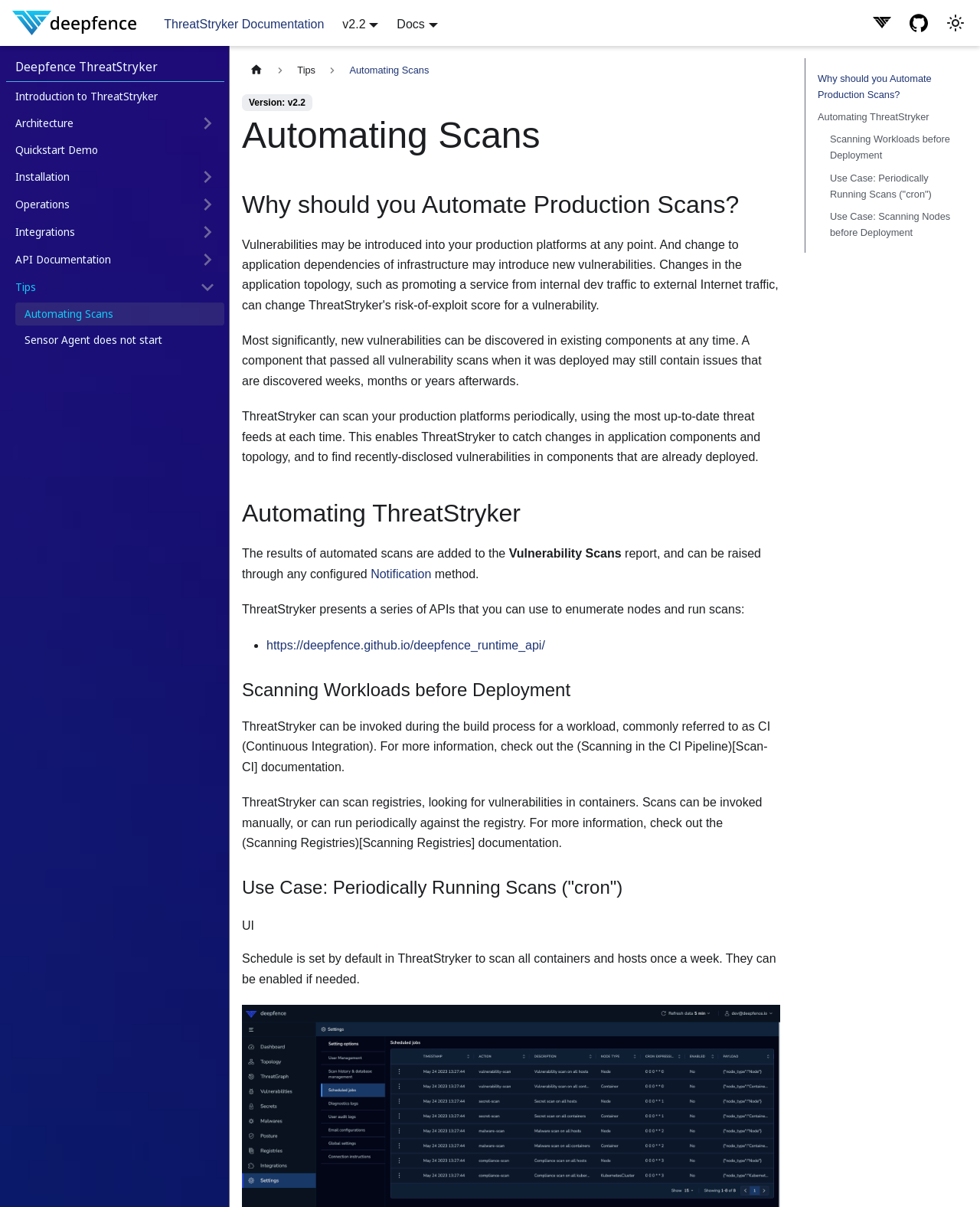What is the purpose of scanning workloads before deployment?
Please provide a single word or phrase as your answer based on the image.

To check for vulnerabilities